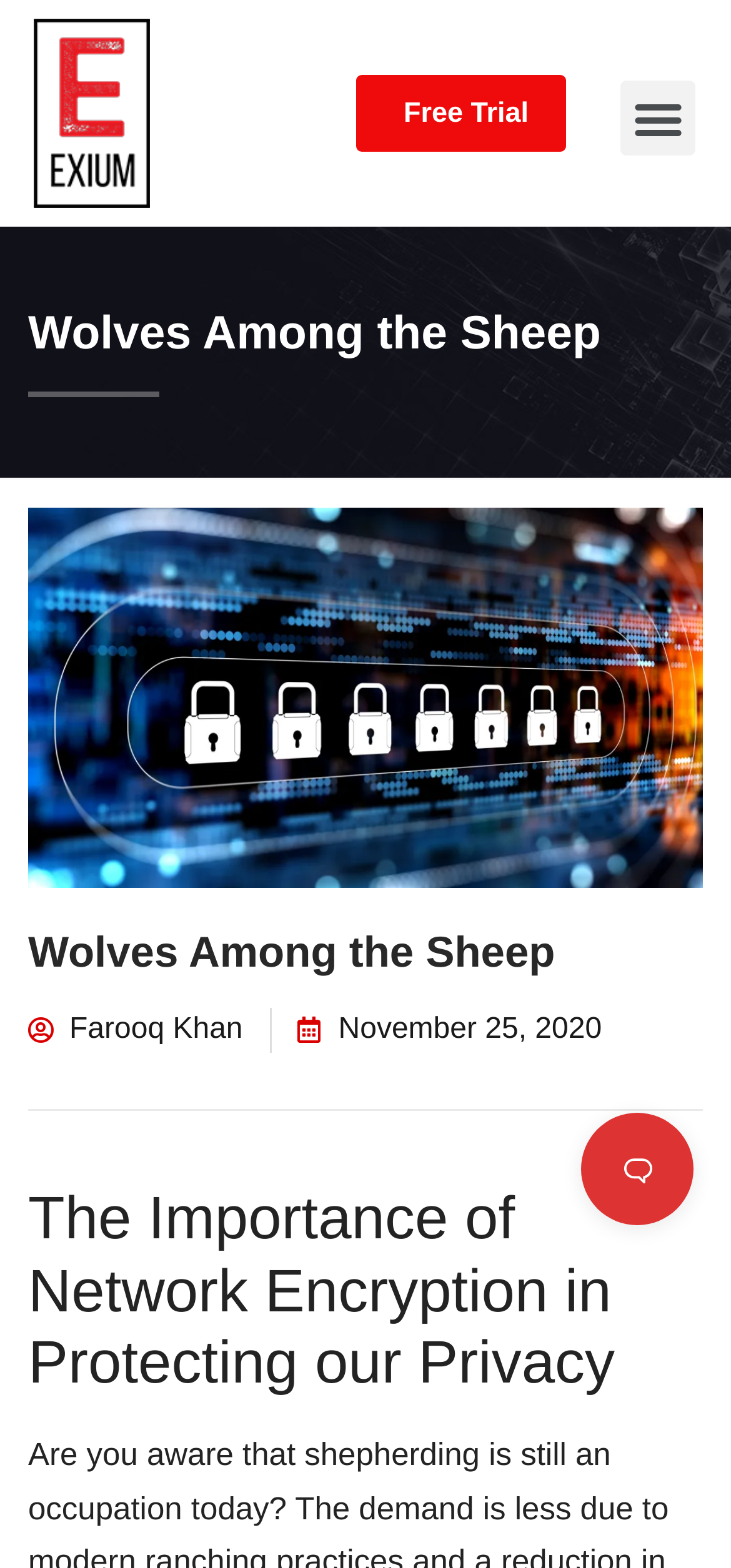Using the provided description Menu, find the bounding box coordinates for the UI element. Provide the coordinates in (top-left x, top-left y, bottom-right x, bottom-right y) format, ensuring all values are between 0 and 1.

[0.848, 0.051, 0.952, 0.099]